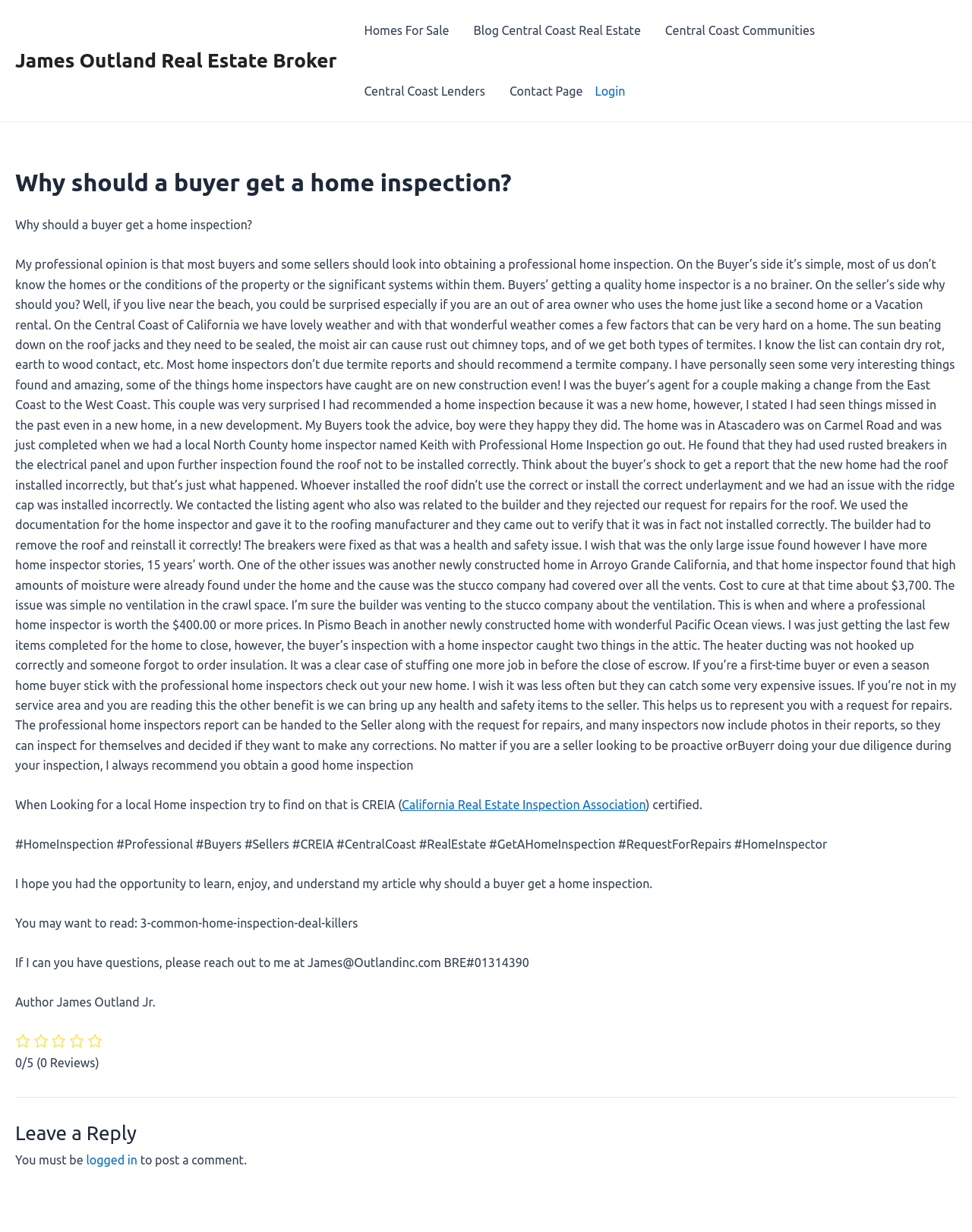Find the bounding box of the web element that fits this description: "Blog Central Coast Real Estate".

[0.475, 0.0, 0.672, 0.049]